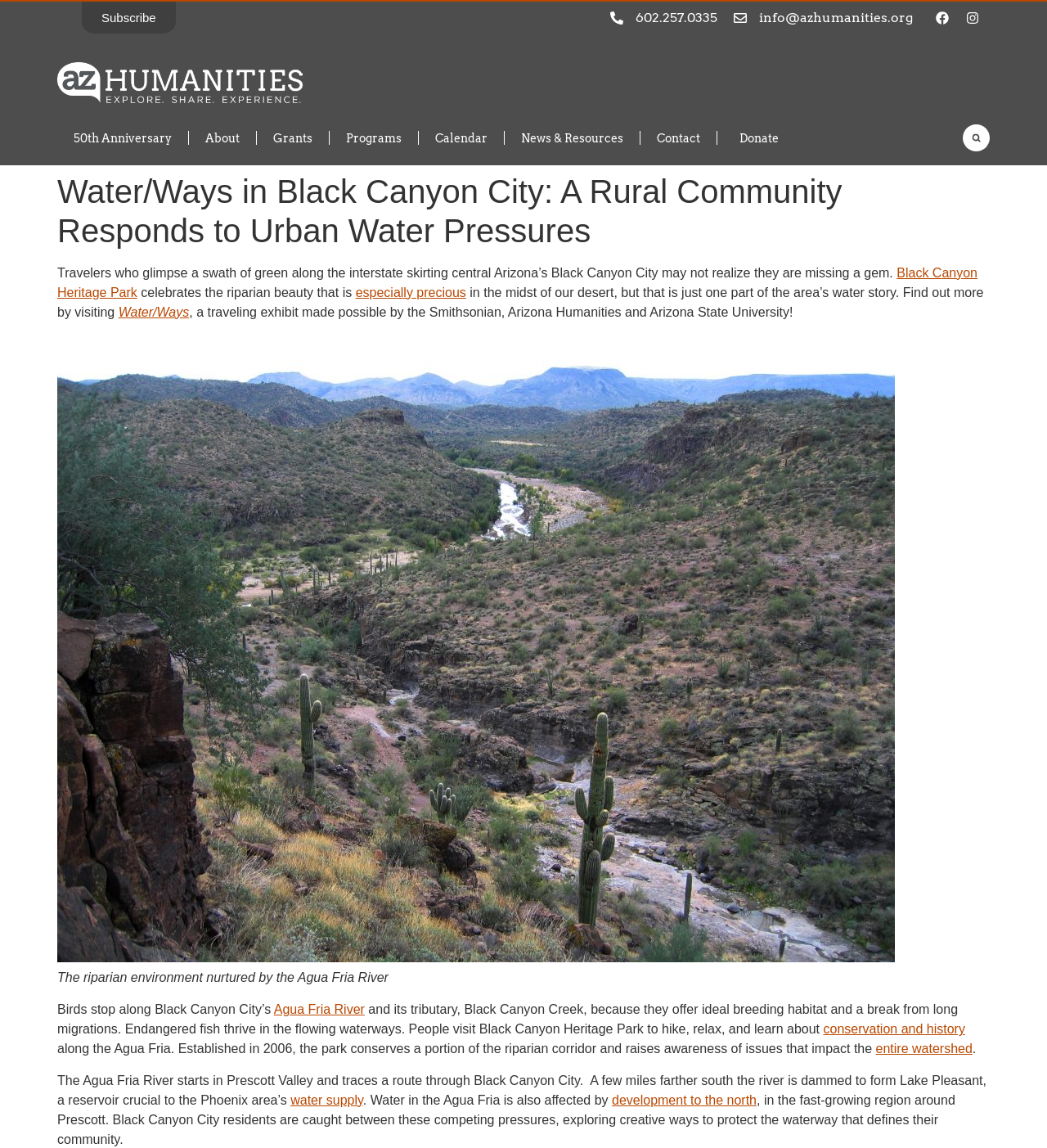Could you find the bounding box coordinates of the clickable area to complete this instruction: "view about page"?

None